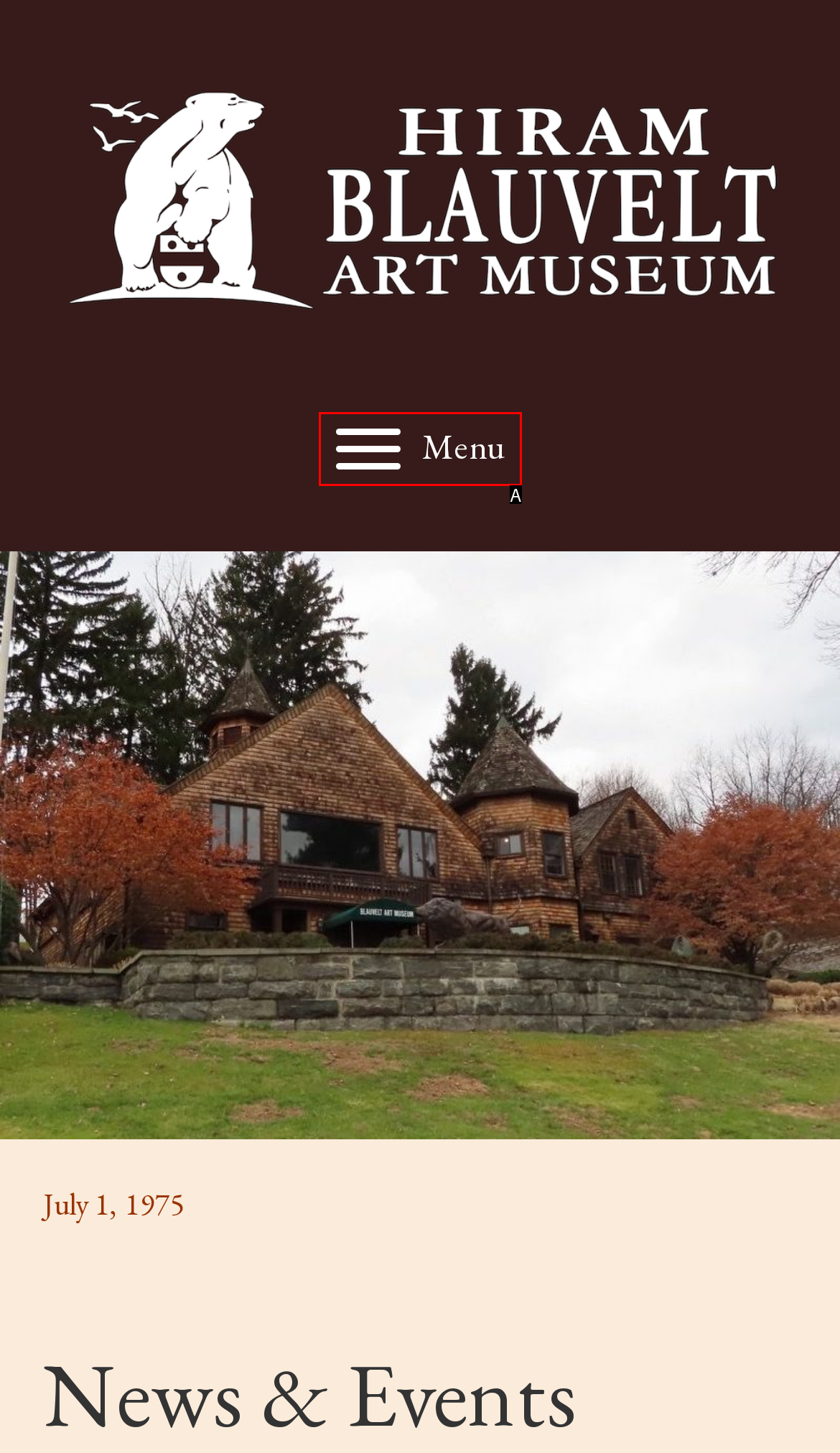Determine the HTML element that best matches this description: Menu from the given choices. Respond with the corresponding letter.

A